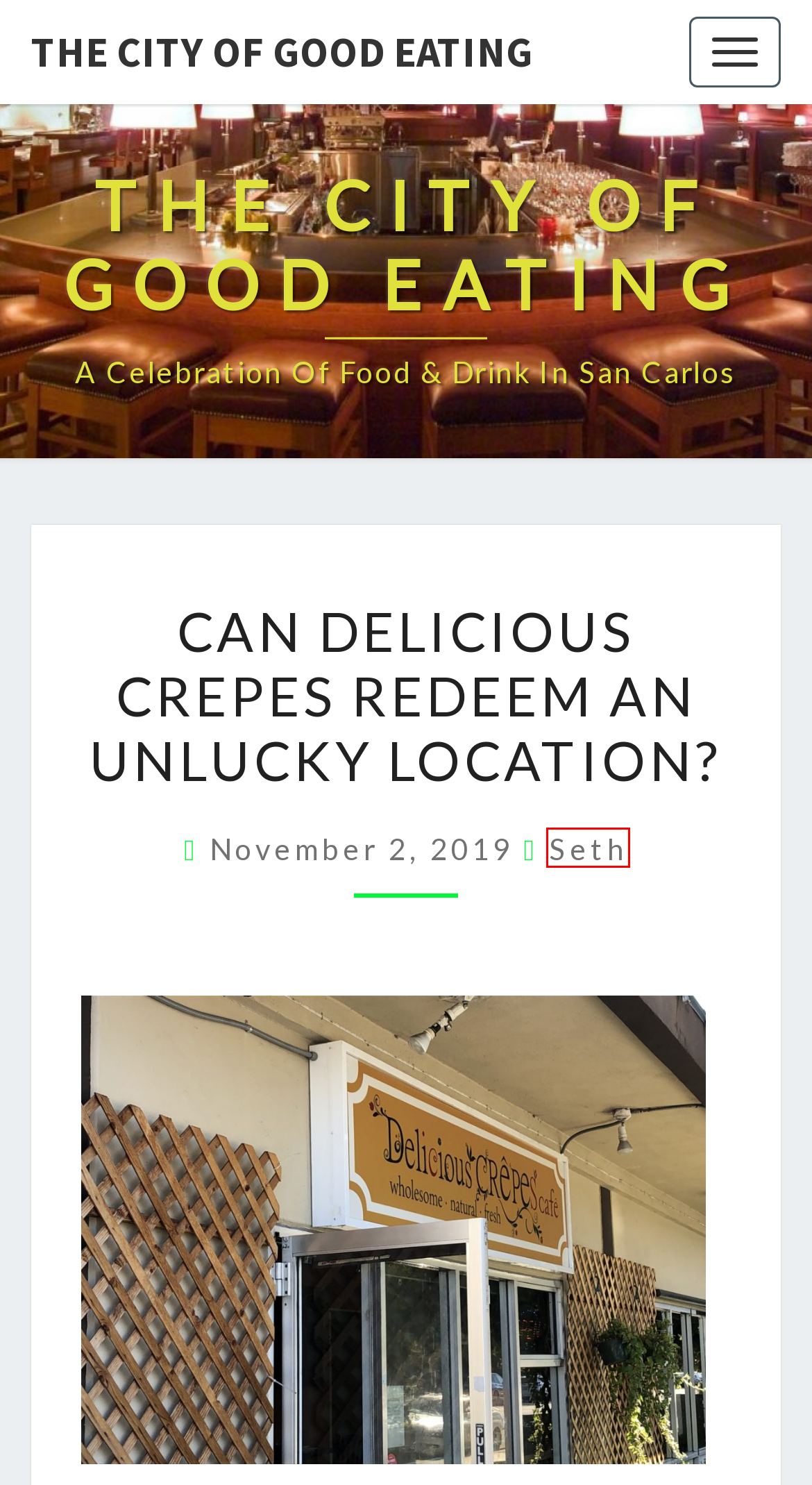Look at the screenshot of a webpage with a red bounding box and select the webpage description that best corresponds to the new page after clicking the element in the red box. Here are the options:
A. Openings and Closing – The City of Good Eating
B. Crepe – The City of Good Eating
C. Back in My Day… – The City of Good Eating
D. Piacere to Close – The City of Good Eating
E. Cuisinett Profile – The City of Good Eating
F. The City of Good Eating – A Celebration of Food & Drink in San Carlos
G. Seth – The City of Good Eating
H. Town Highlighted as Top Chronicle Brunch Spot – The City of Good Eating

G